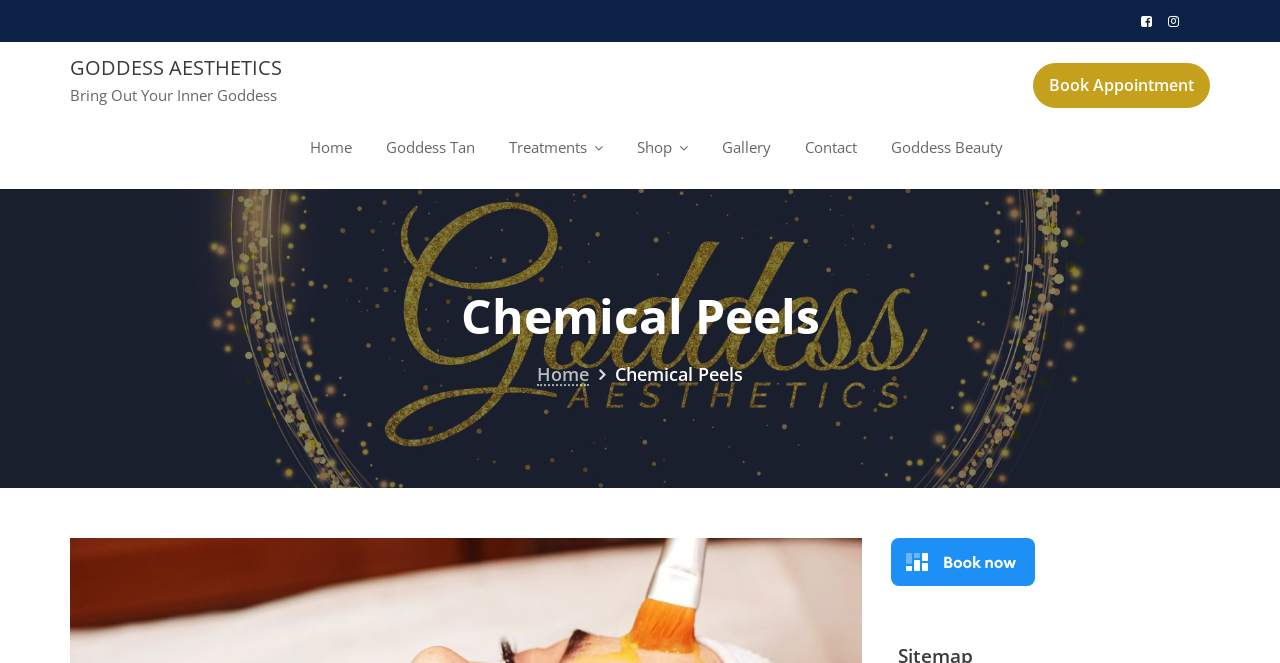Please determine the bounding box coordinates of the section I need to click to accomplish this instruction: "Go to the Treatments page".

[0.386, 0.161, 0.483, 0.284]